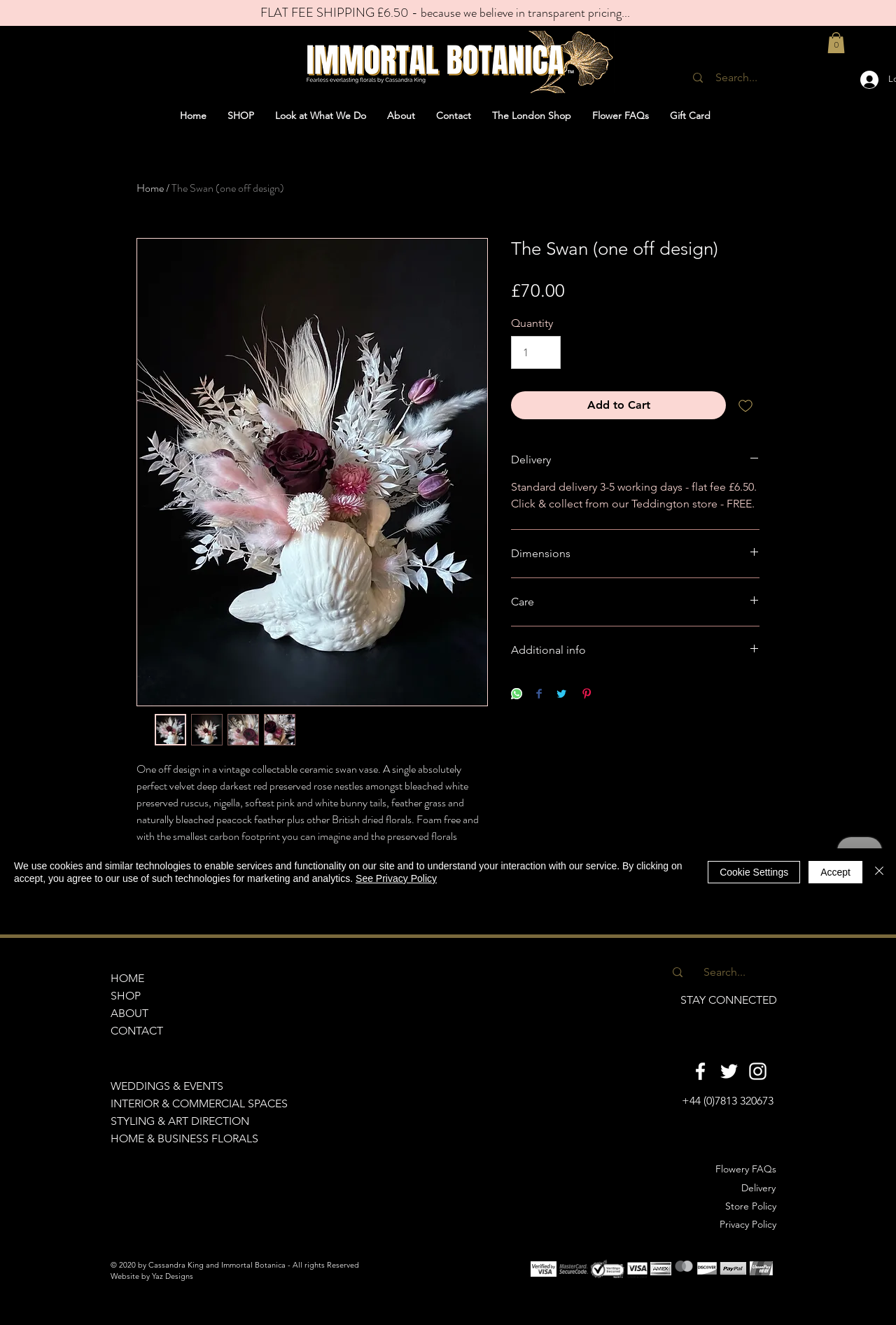Please identify the bounding box coordinates of the region to click in order to complete the given instruction: "Search for products". The coordinates should be four float numbers between 0 and 1, i.e., [left, top, right, bottom].

[0.764, 0.049, 0.882, 0.069]